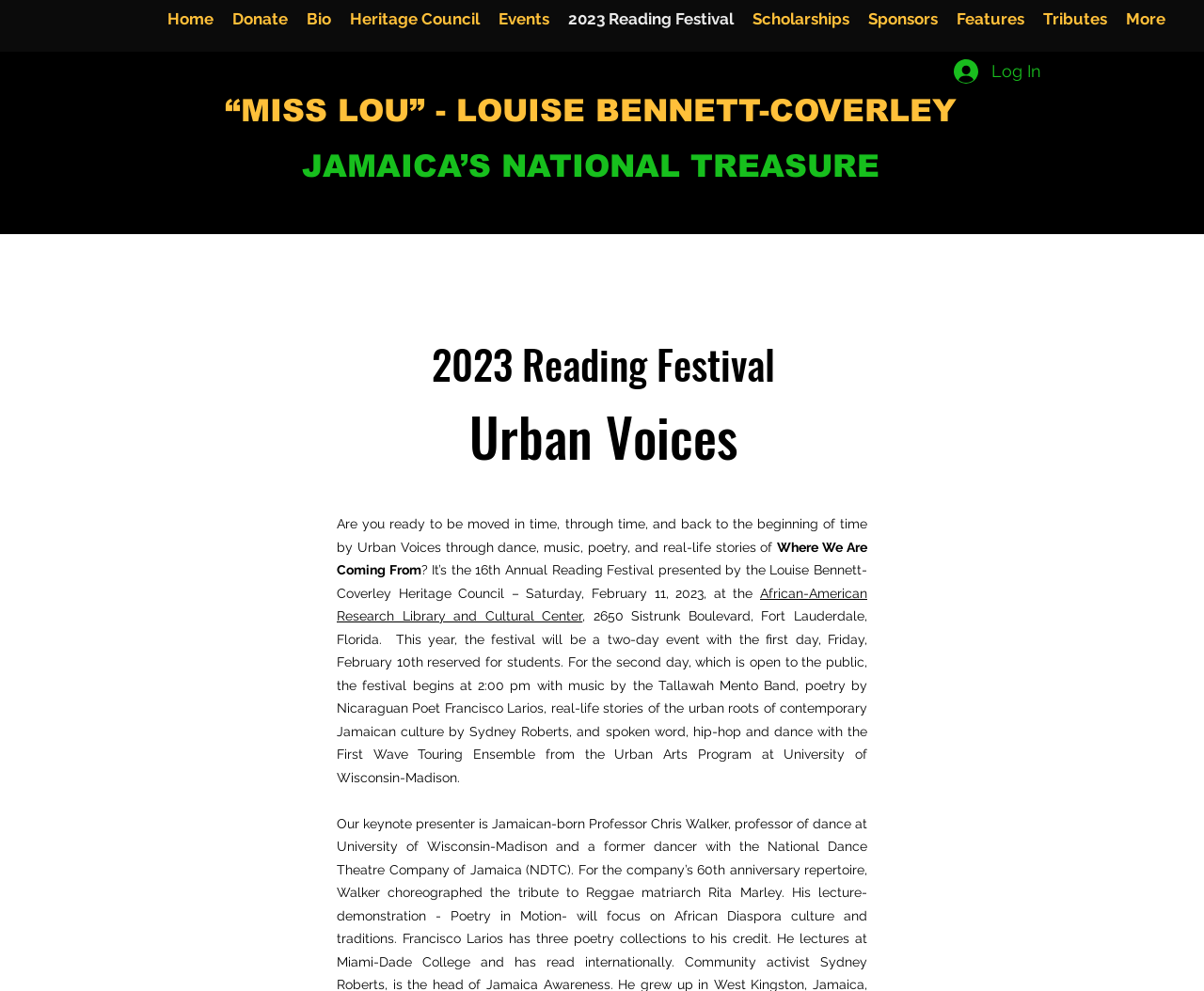Give a one-word or short-phrase answer to the following question: 
What is the date of the 2023 Reading Festival?

February 11, 2023